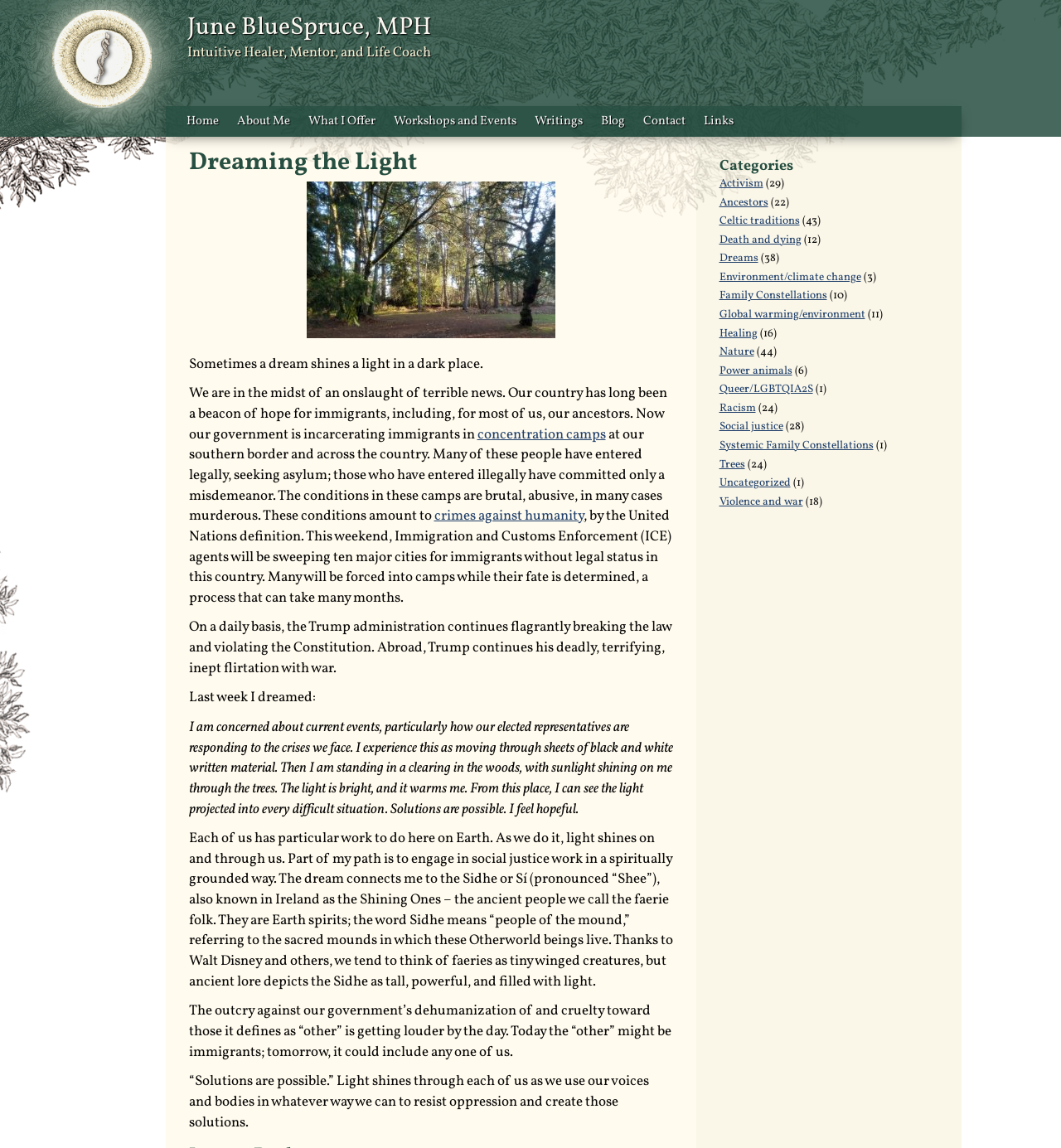Extract the bounding box coordinates of the UI element described: "alt="June BlueSpruce logo"". Provide the coordinates in the format [left, top, right, bottom] with values ranging from 0 to 1.

[0.012, 0.119, 0.18, 0.136]